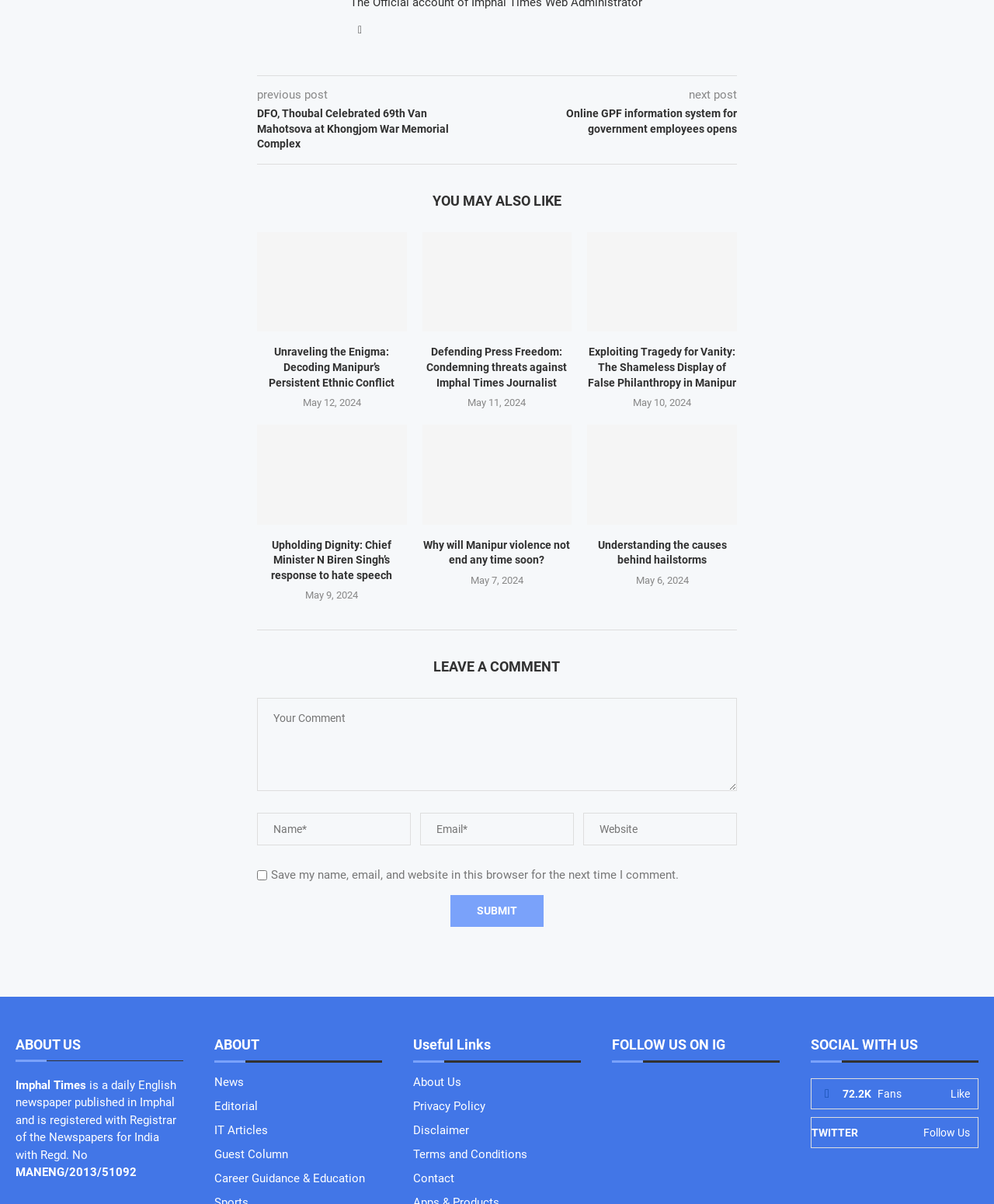What type of publication is this webpage from?
Give a one-word or short phrase answer based on the image.

Daily English newspaper